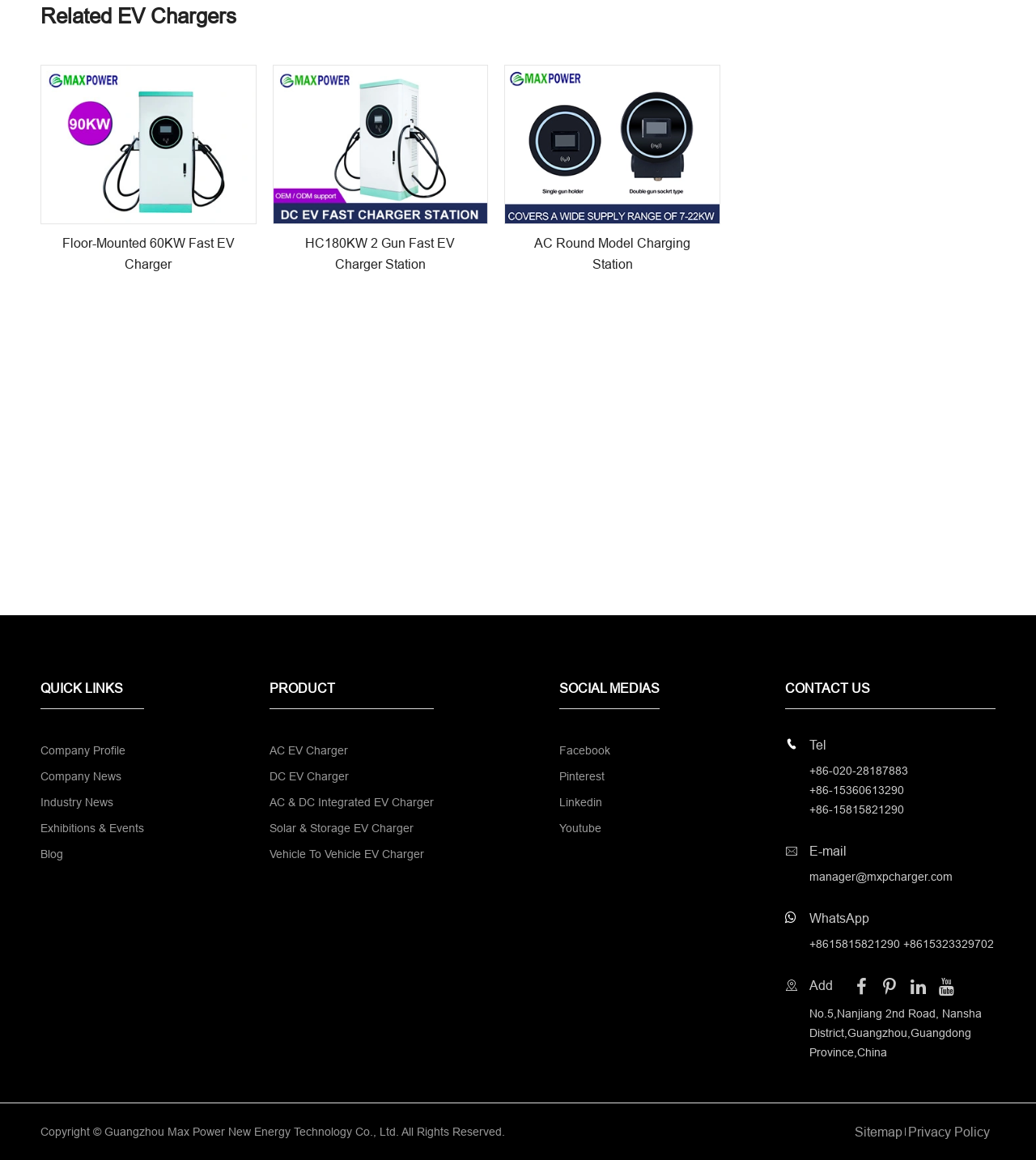Identify the bounding box coordinates of the HTML element based on this description: "Exhibitions & Events".

[0.039, 0.703, 0.139, 0.725]